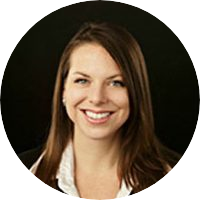What is the background of the image?
Provide a concise answer using a single word or phrase based on the image.

Neutral